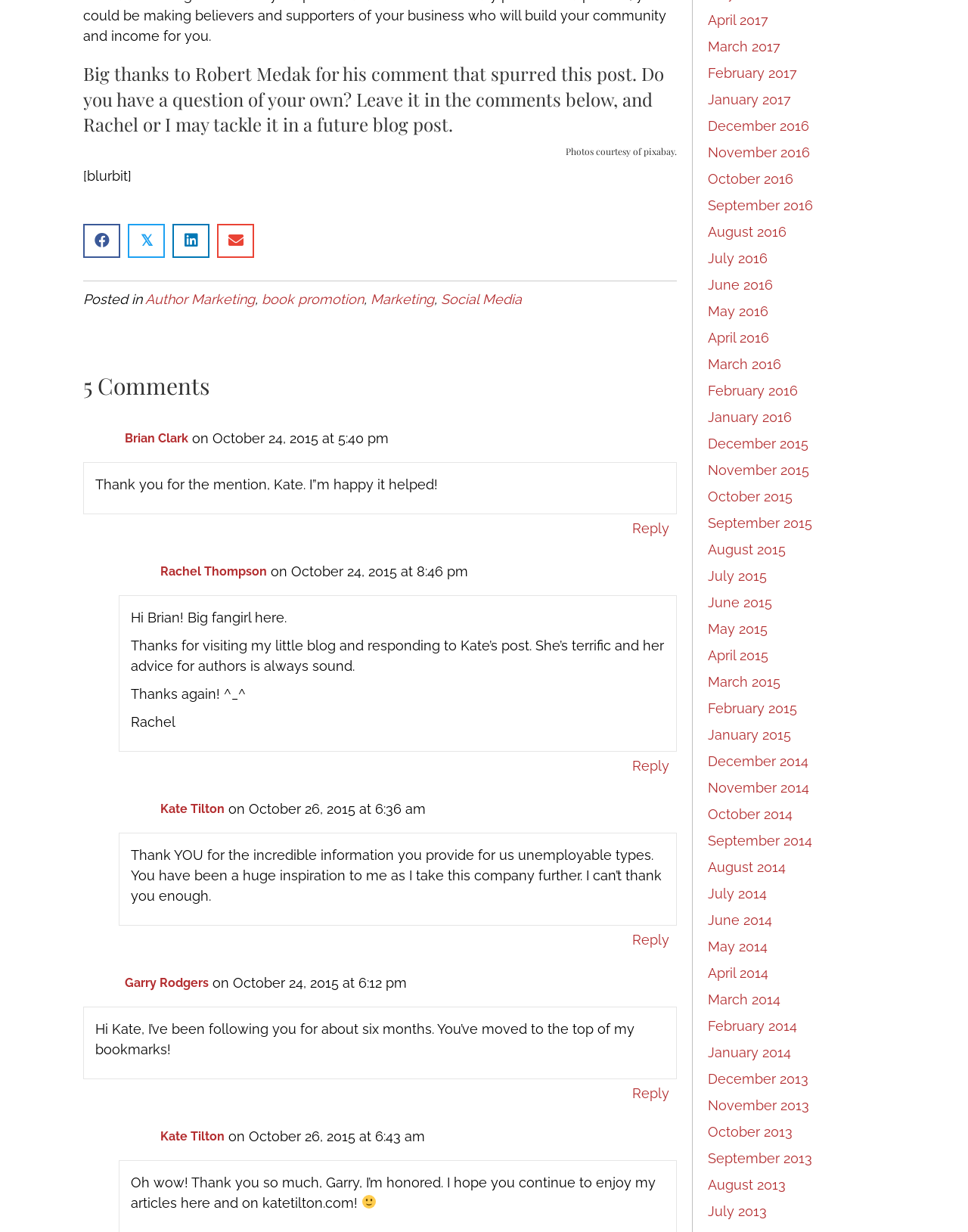Who is the first commenter on this blog post?
Please give a detailed and elaborate explanation in response to the question.

The first commenter on this blog post is Brian Clark, whose comment is dated October 24, 2015 at 5:40 pm.